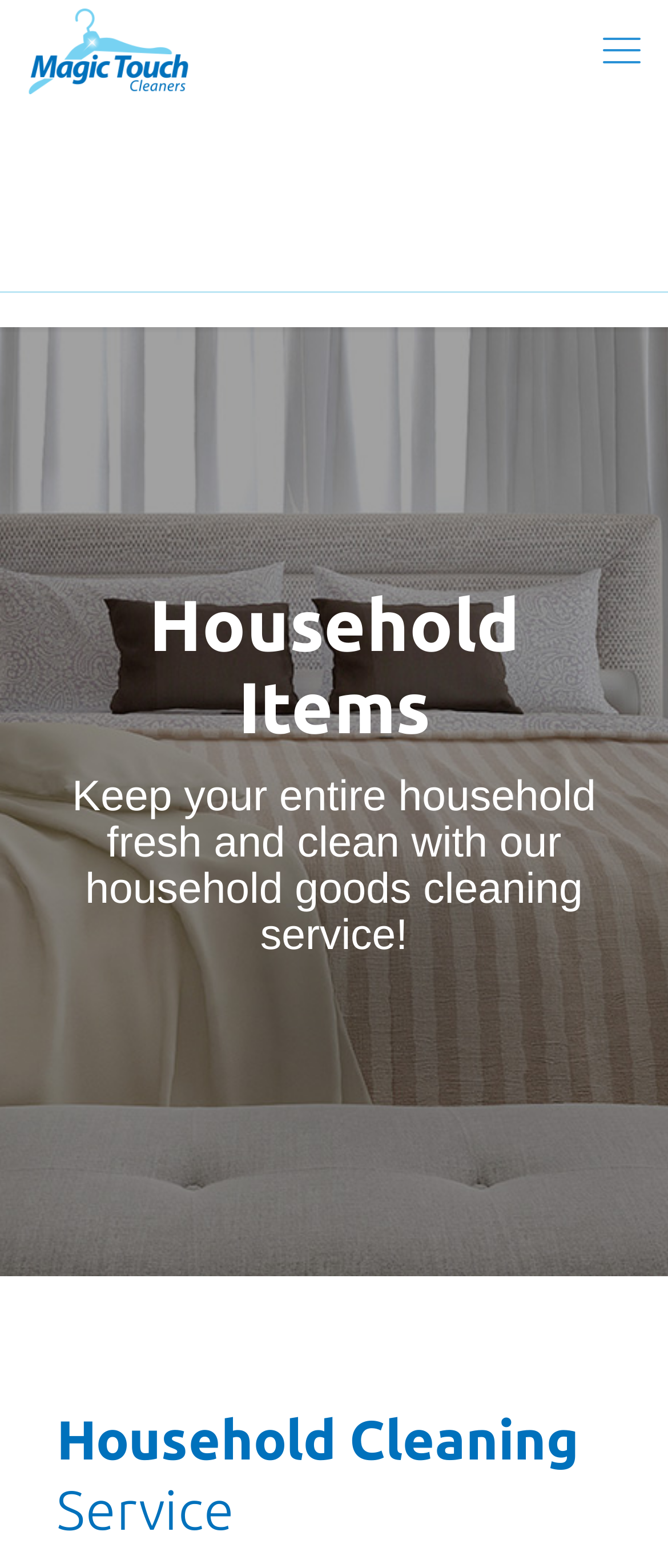Extract the bounding box coordinates for the UI element described as: "aria-label="Mobile menu"".

[0.887, 0.014, 0.974, 0.051]